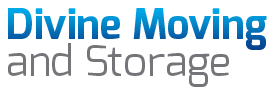Where does the company provide its services?
Provide an in-depth answer to the question, covering all aspects.

The logo of 'Divine Moving and Storage' reflects the company's focus on providing efficient moving and storage solutions in New York City, appealing to potential customers looking for trustworthy service in their moving endeavors.